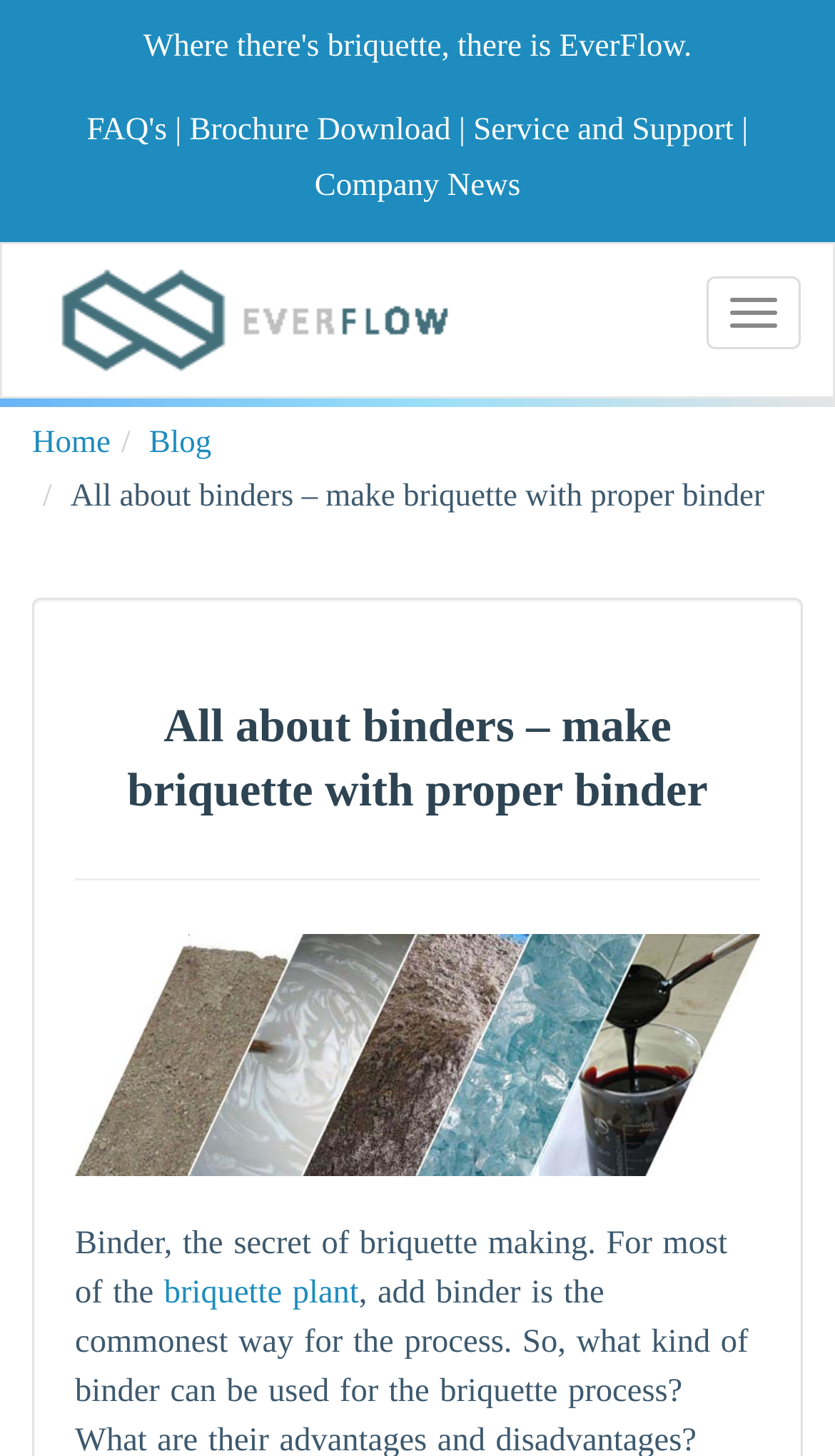What is the related topic mentioned in the main content?
Using the information presented in the image, please offer a detailed response to the question.

I read the main content and found a link to 'briquette plant'. This suggests that briquette plant is a related topic to binders for briquette making.